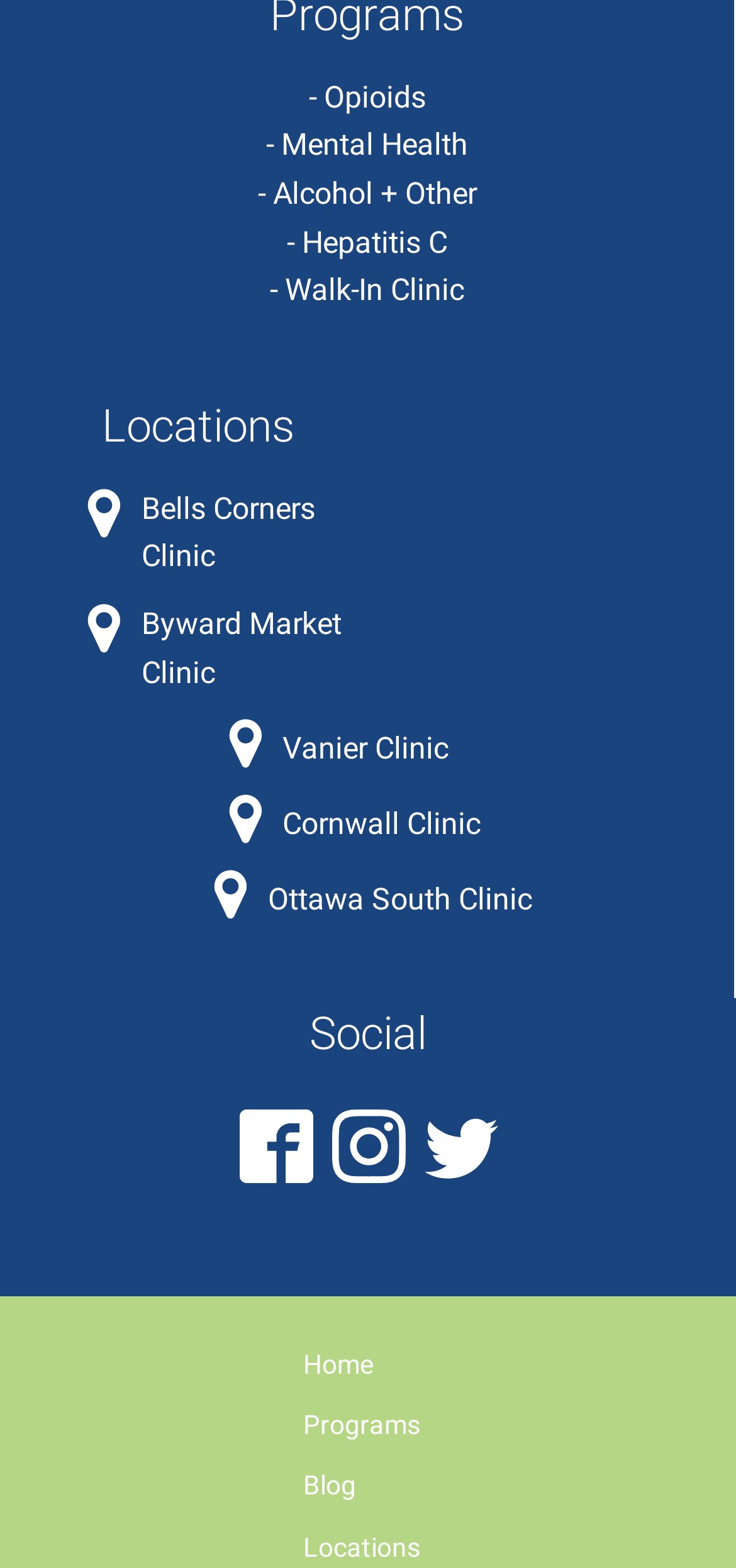Please identify the bounding box coordinates of the element that needs to be clicked to execute the following command: "Explore Programs". Provide the bounding box using four float numbers between 0 and 1, formatted as [left, top, right, bottom].

[0.36, 0.889, 0.64, 0.928]